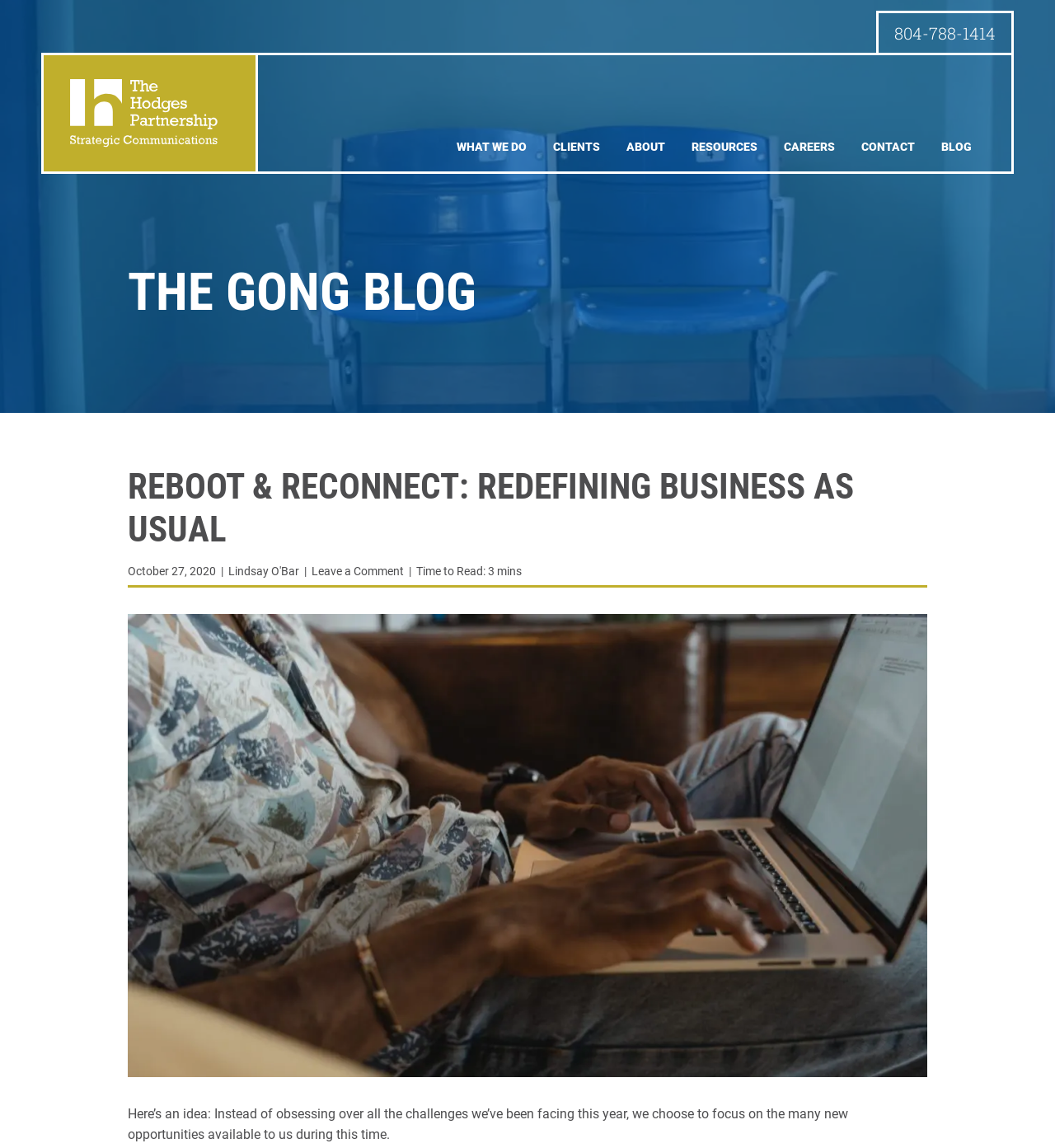Provide a short, one-word or phrase answer to the question below:
What is the title of the blog post?

REBOOT & RECONNECT: REDEFINING BUSINESS AS USUAL